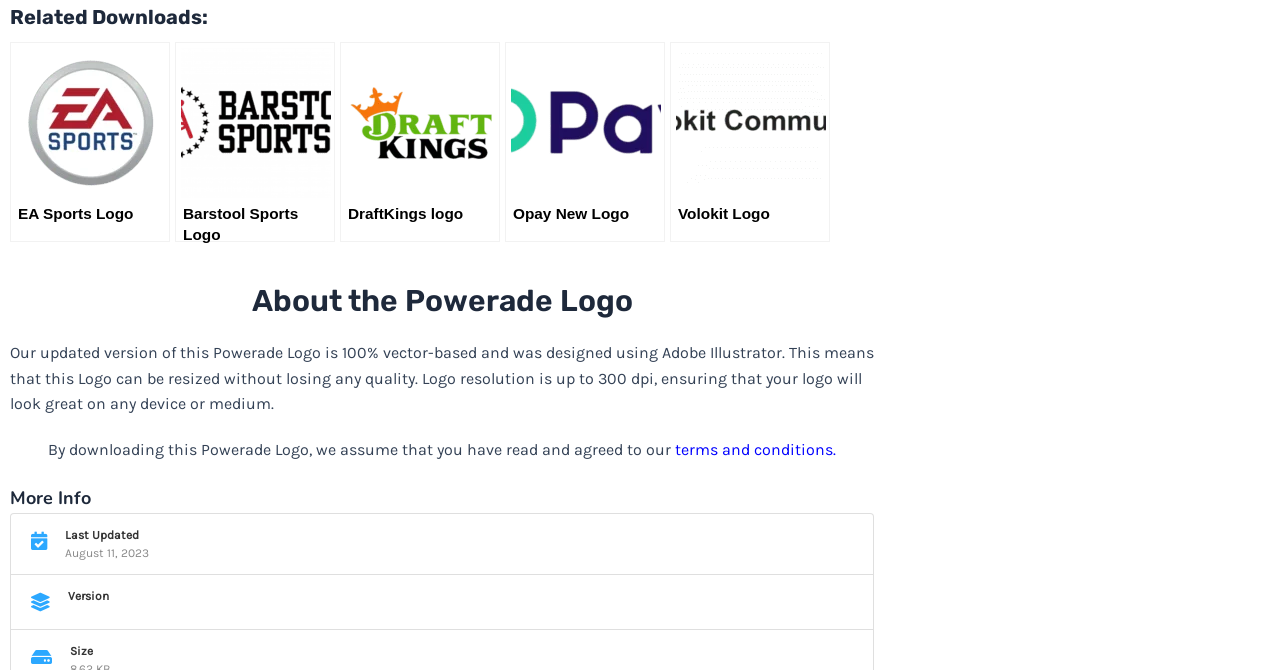How many 'DOWNLOAD LOGOS' buttons are there on the page?
Based on the image, give a one-word or short phrase answer.

4